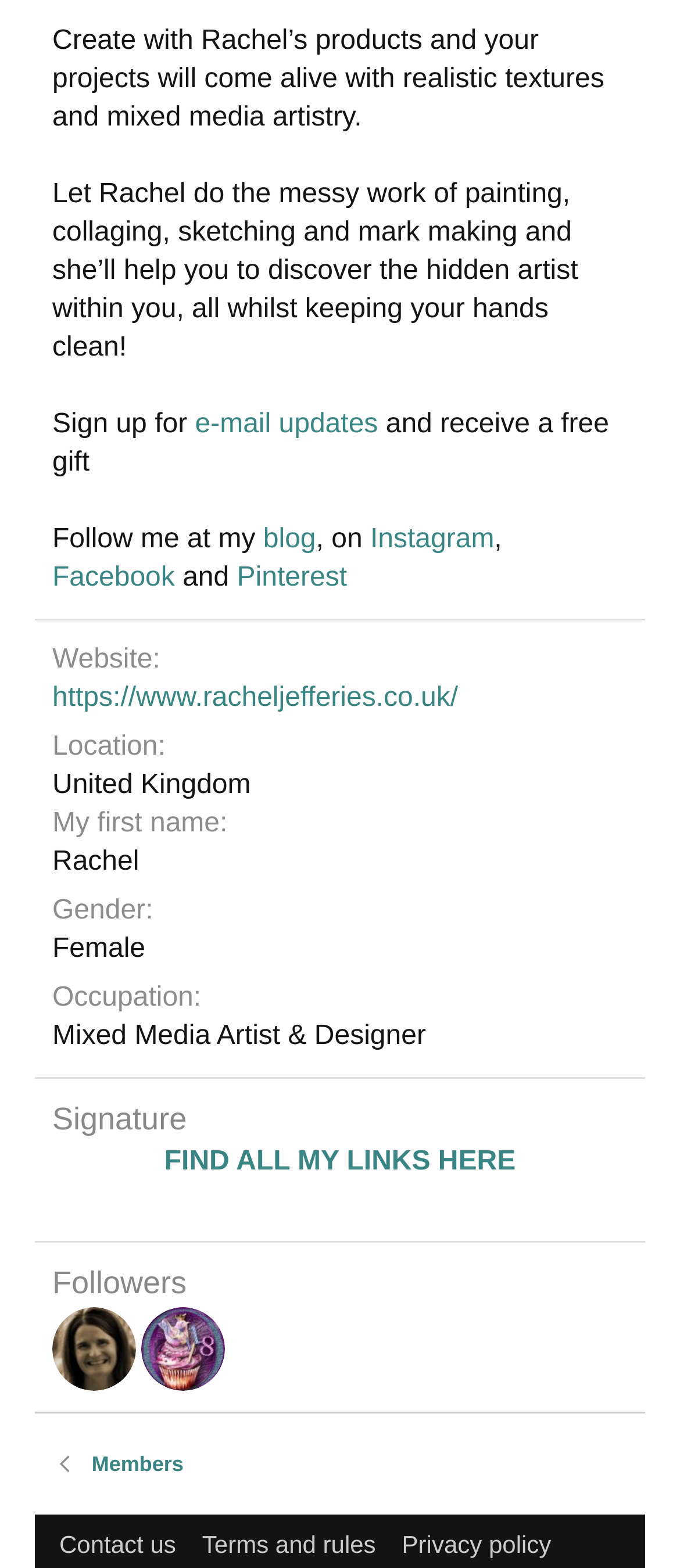Identify the bounding box coordinates of the HTML element based on this description: "https://www.racheljefferies.co.uk/".

[0.077, 0.436, 0.674, 0.455]